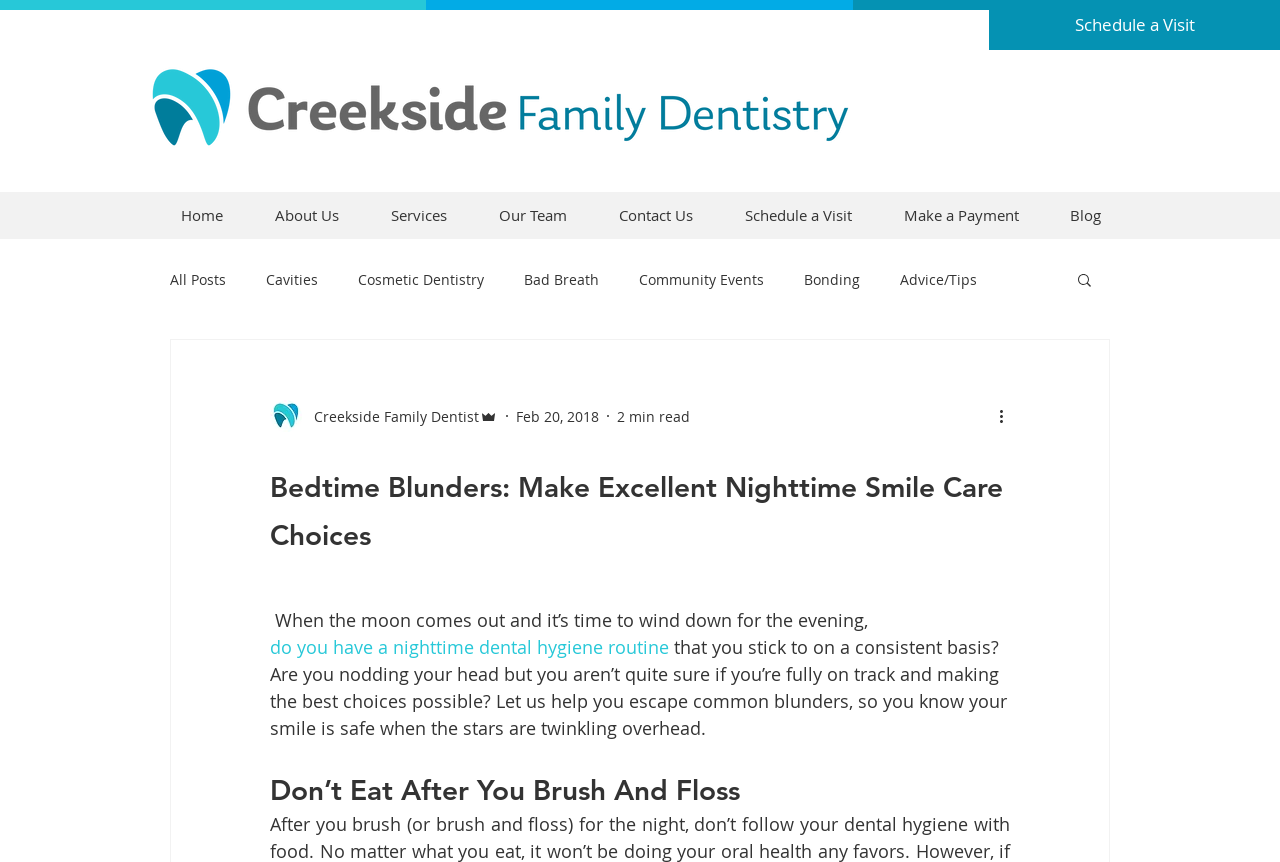Can you find the bounding box coordinates of the area I should click to execute the following instruction: "click on Lab-Grown Diamond Pendants article"?

None